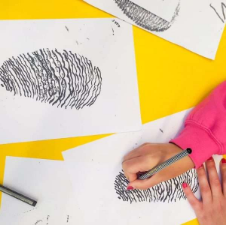Create an elaborate description of the image, covering every aspect.

The image depicts a creative workspace where various sketches of fingerprints are laid out on a vibrant yellow surface. A hand, wearing a pink sweatshirt, is actively engaged in drawing, using a pen to add intricate details to one of the fingerprint sketches. The scattered papers feature different designs of fingerprints, highlighting the theme of individuality and identity. This artwork is part of a project aiming to create a striking mural for the Oswestry library, illustrating the concept that while no two fingerprints are the same, they uniquely represent our DNA and help define our personal and communal identities. The scene conveys a sense of artistic exploration and the collaborative effort behind the mural's creation.